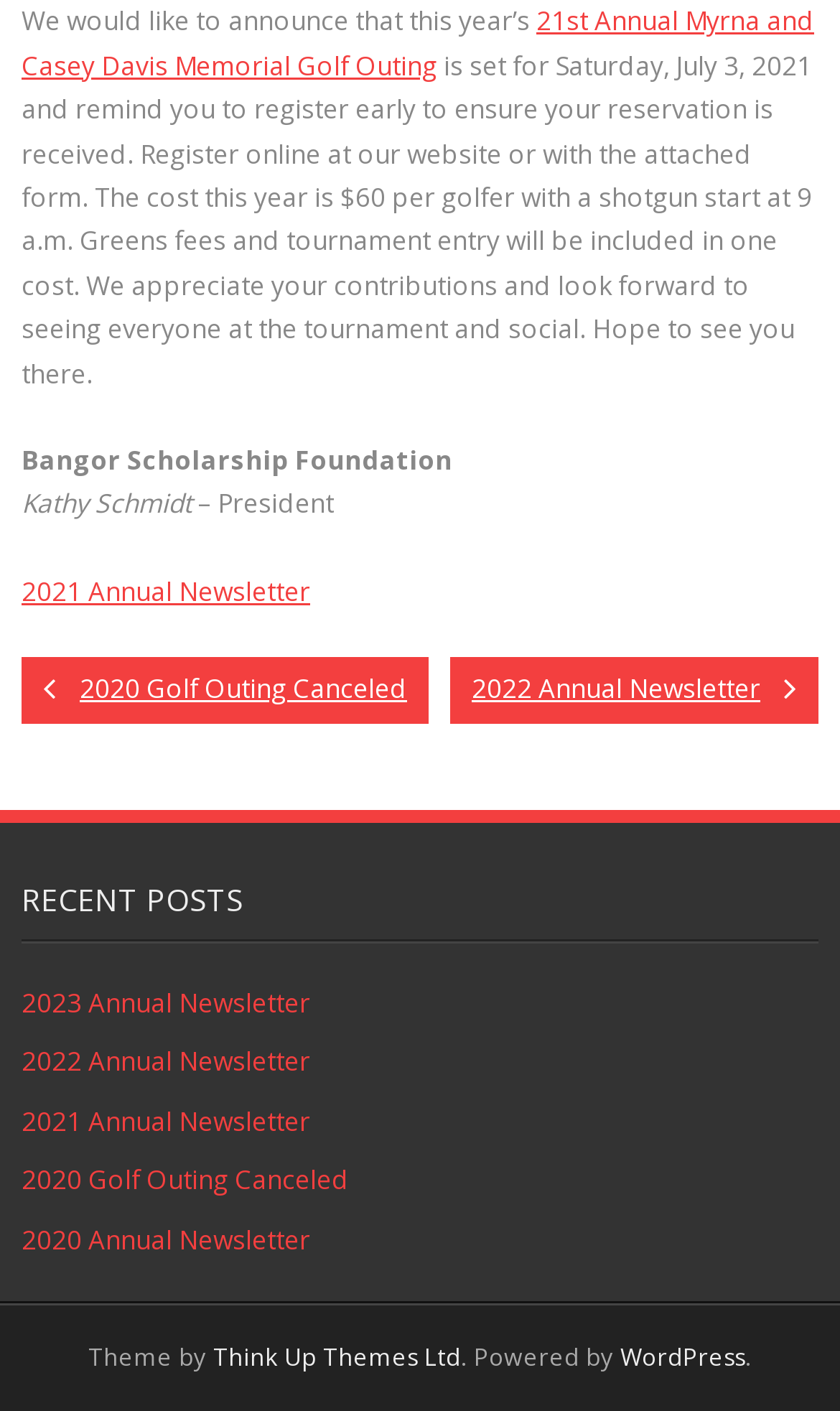Determine the bounding box coordinates of the section I need to click to execute the following instruction: "view the 2021 Annual Newsletter". Provide the coordinates as four float numbers between 0 and 1, i.e., [left, top, right, bottom].

[0.026, 0.406, 0.369, 0.432]